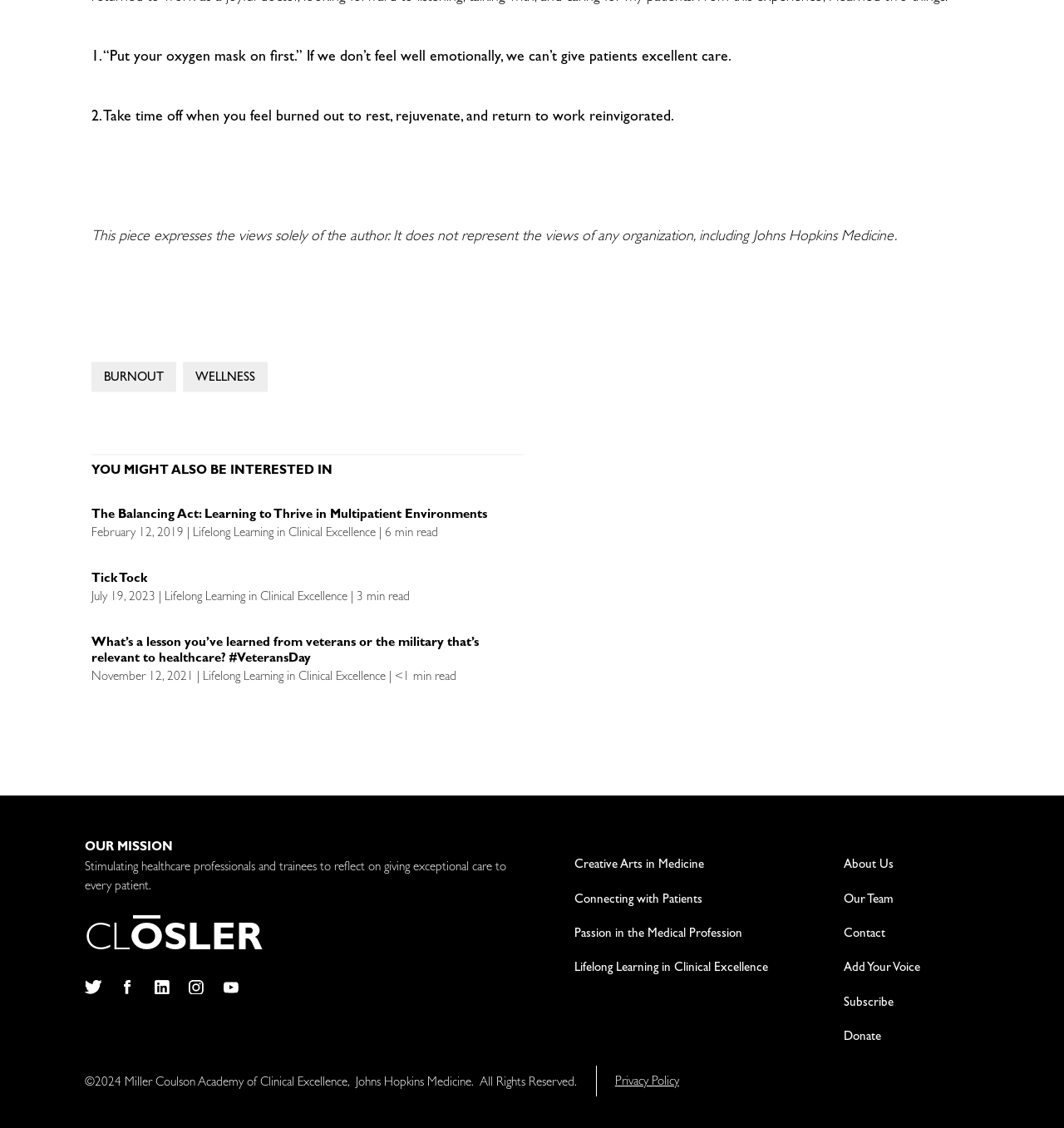Please identify the bounding box coordinates of the element's region that should be clicked to execute the following instruction: "Visit the 'Lifelong Learning in Clinical Excellence' page". The bounding box coordinates must be four float numbers between 0 and 1, i.e., [left, top, right, bottom].

[0.539, 0.853, 0.721, 0.866]